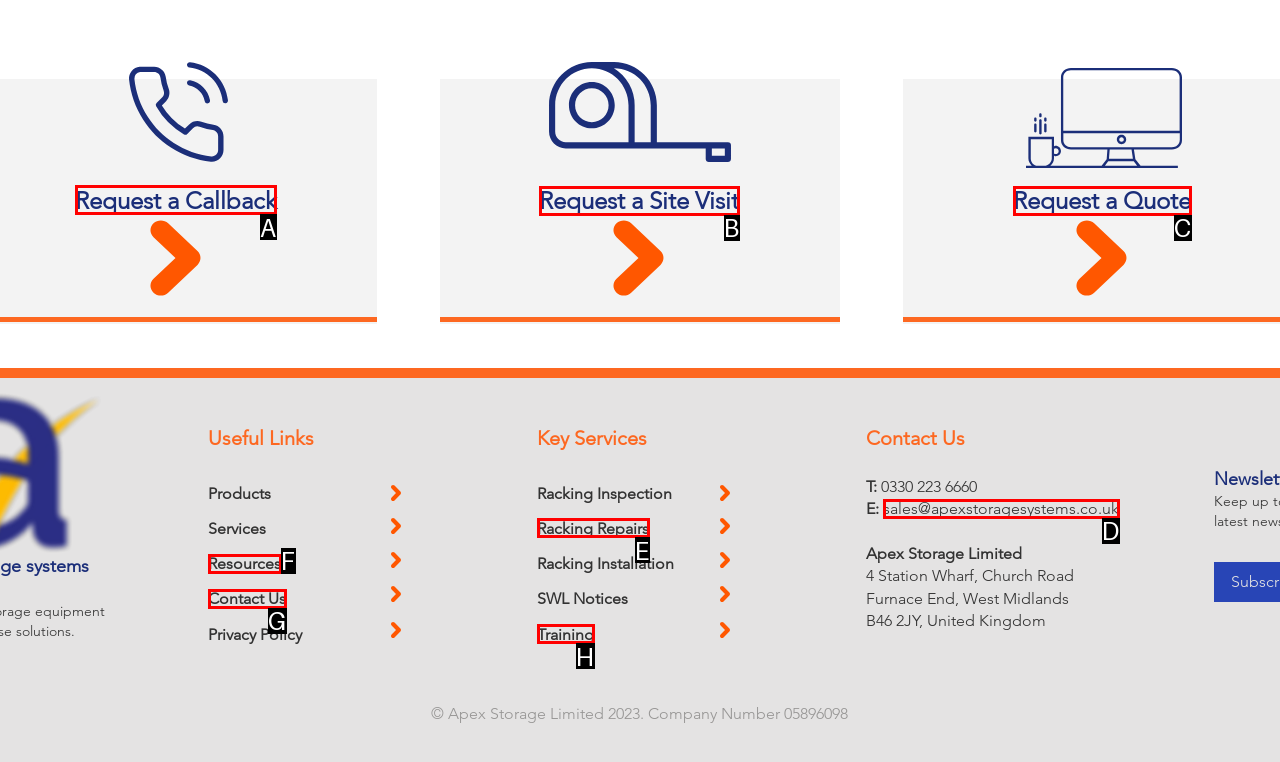To achieve the task: Request a Callback, indicate the letter of the correct choice from the provided options.

A